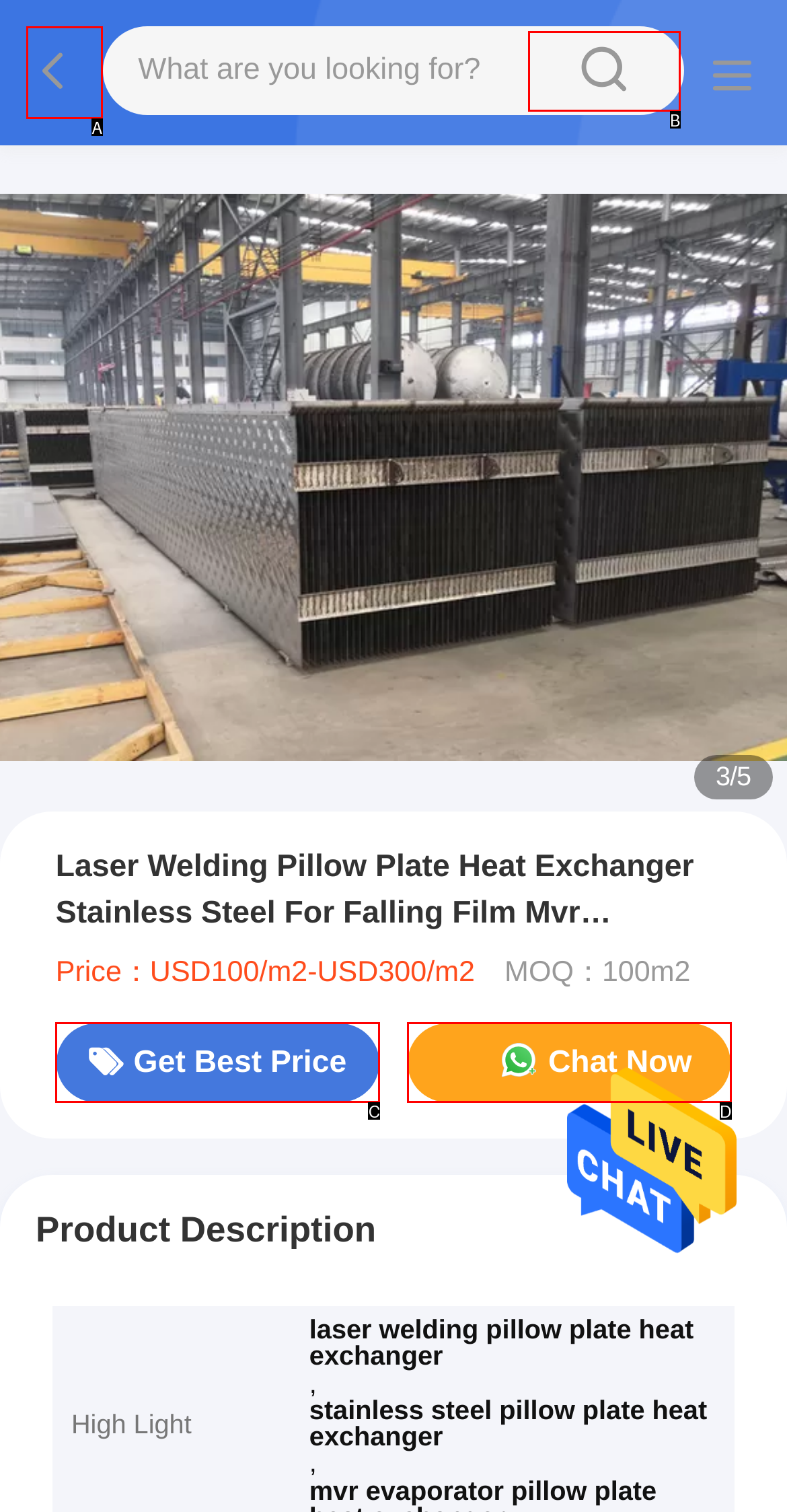Which UI element matches this description: sousou text?
Reply with the letter of the correct option directly.

B